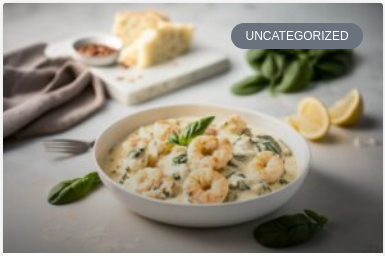Provide a brief response to the question below using one word or phrase:
What is the category of the dish?

UNCATEGORIZED